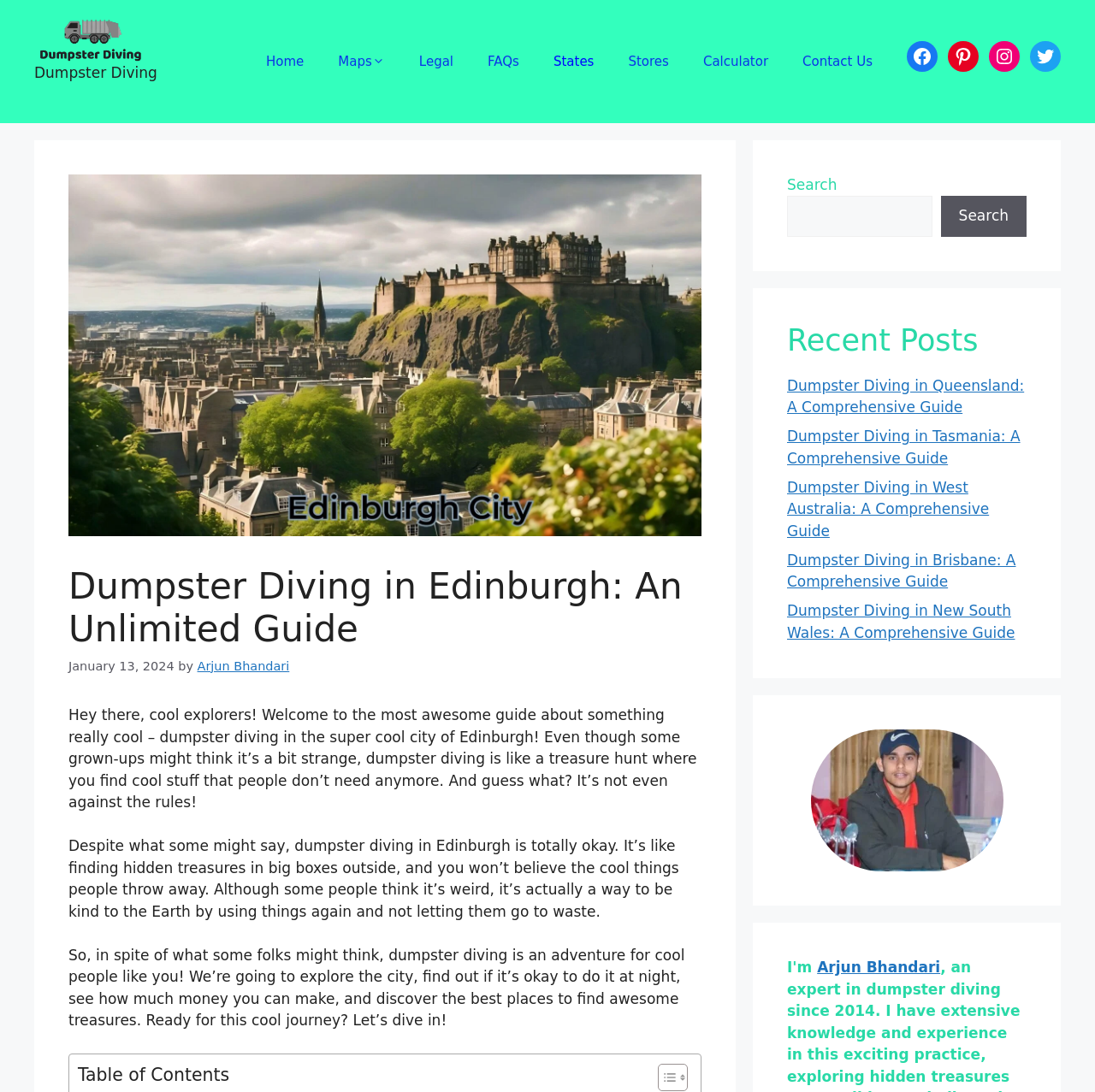Respond with a single word or phrase to the following question:
What is the purpose of dumpster diving according to the webpage?

To find hidden treasures and reduce waste